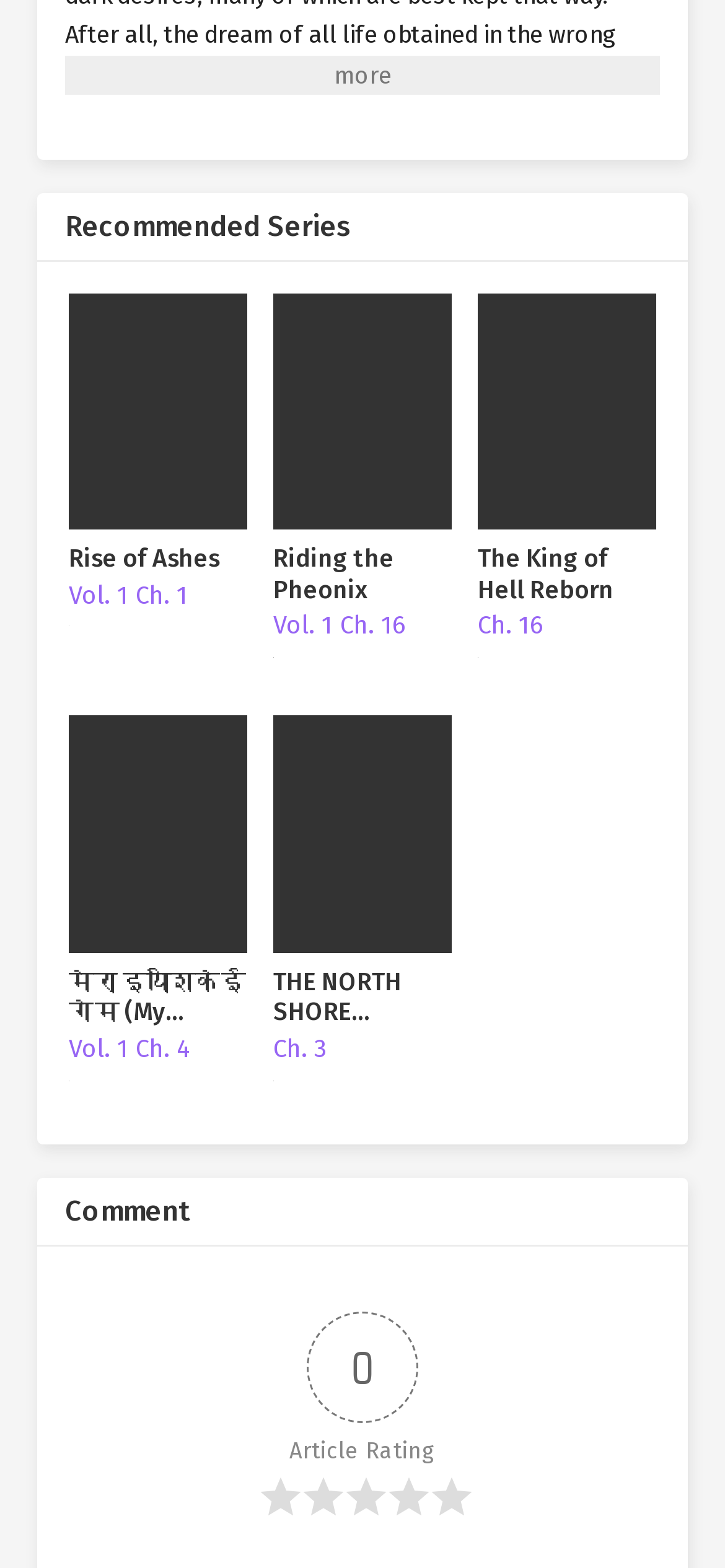What is the title of the third recommended series?
Provide a fully detailed and comprehensive answer to the question.

The third recommended series is located below the first two series, with a link that leads to more information about the series. The title of the third series is 'The King of Hell Reborn'.